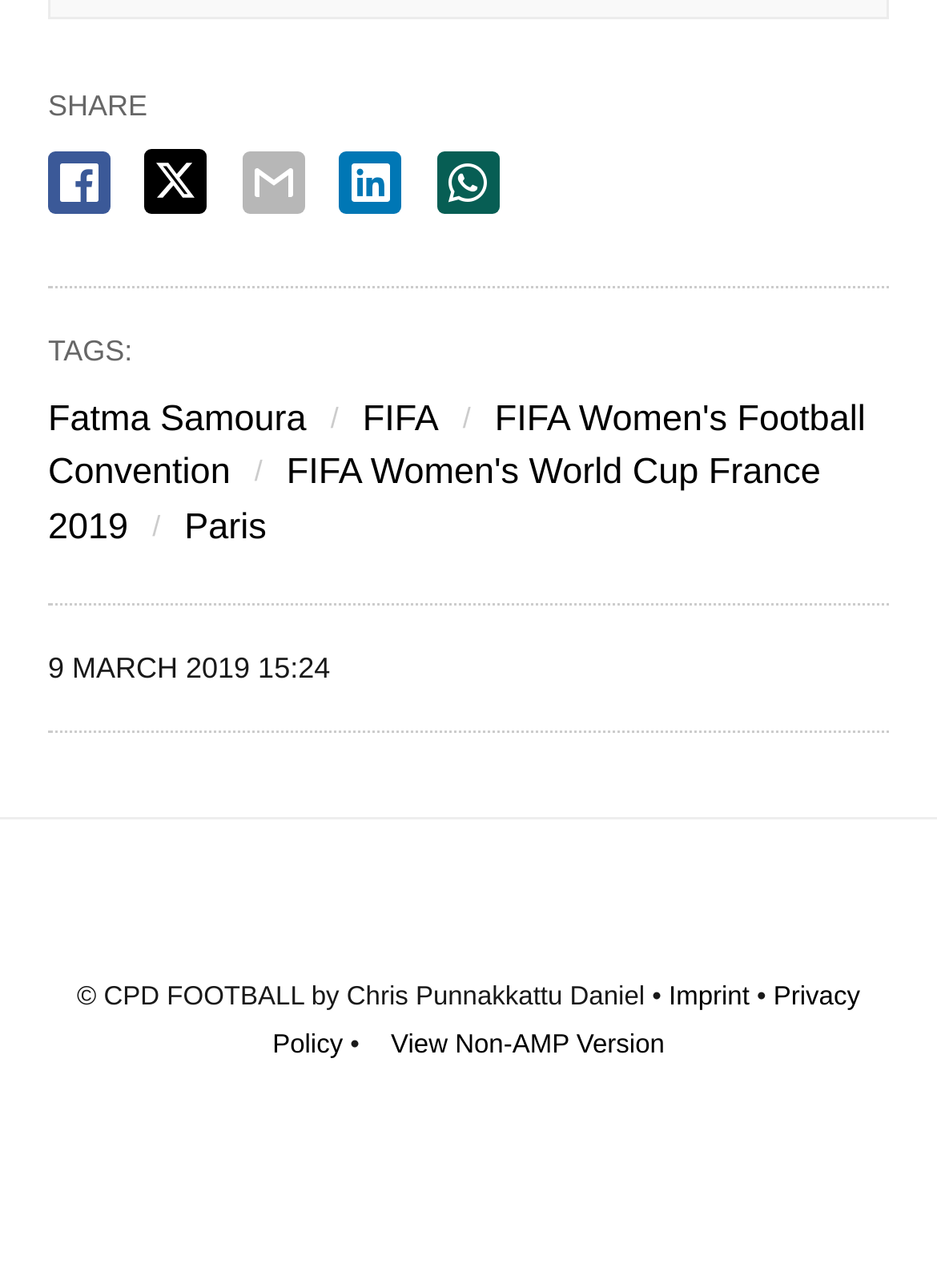Identify the bounding box coordinates of the specific part of the webpage to click to complete this instruction: "Share on Facebook".

[0.051, 0.117, 0.118, 0.166]